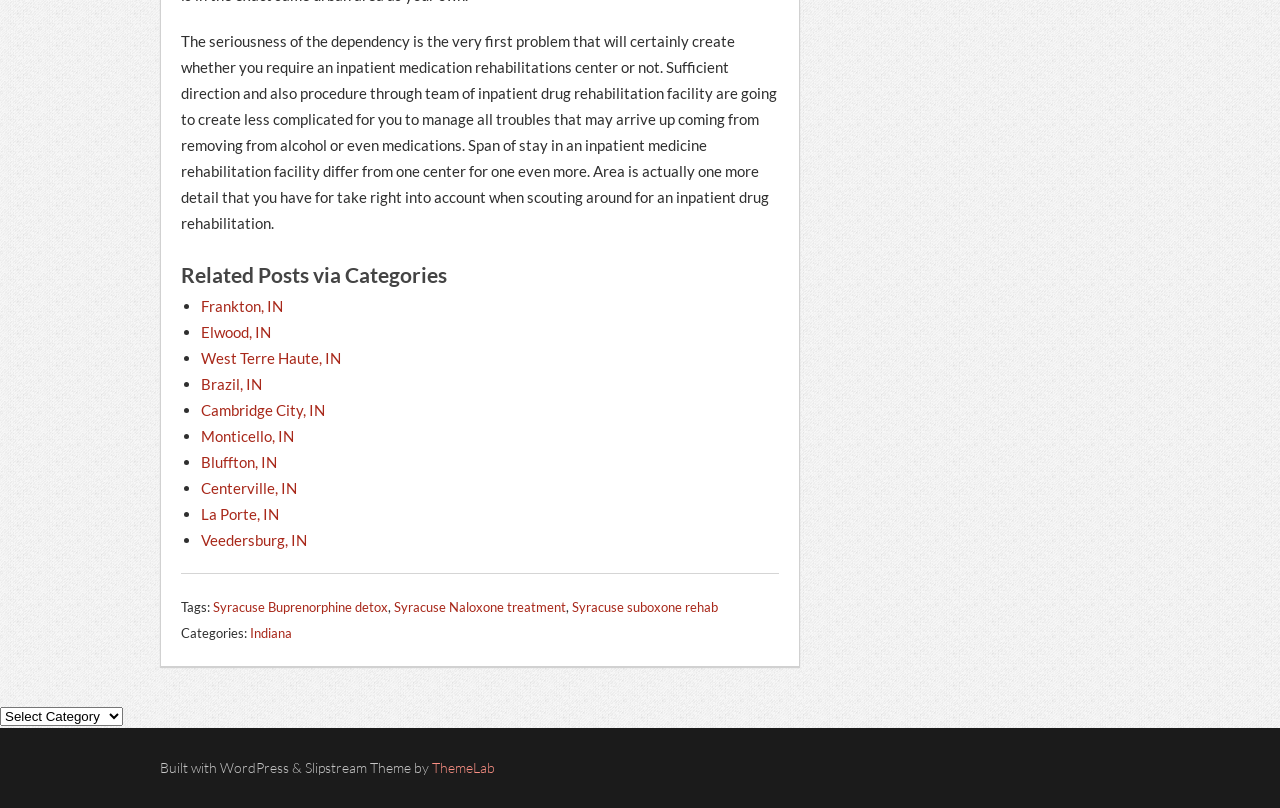Identify the bounding box coordinates of the section to be clicked to complete the task described by the following instruction: "Explore the theme by ThemeLab". The coordinates should be four float numbers between 0 and 1, formatted as [left, top, right, bottom].

[0.338, 0.939, 0.387, 0.96]